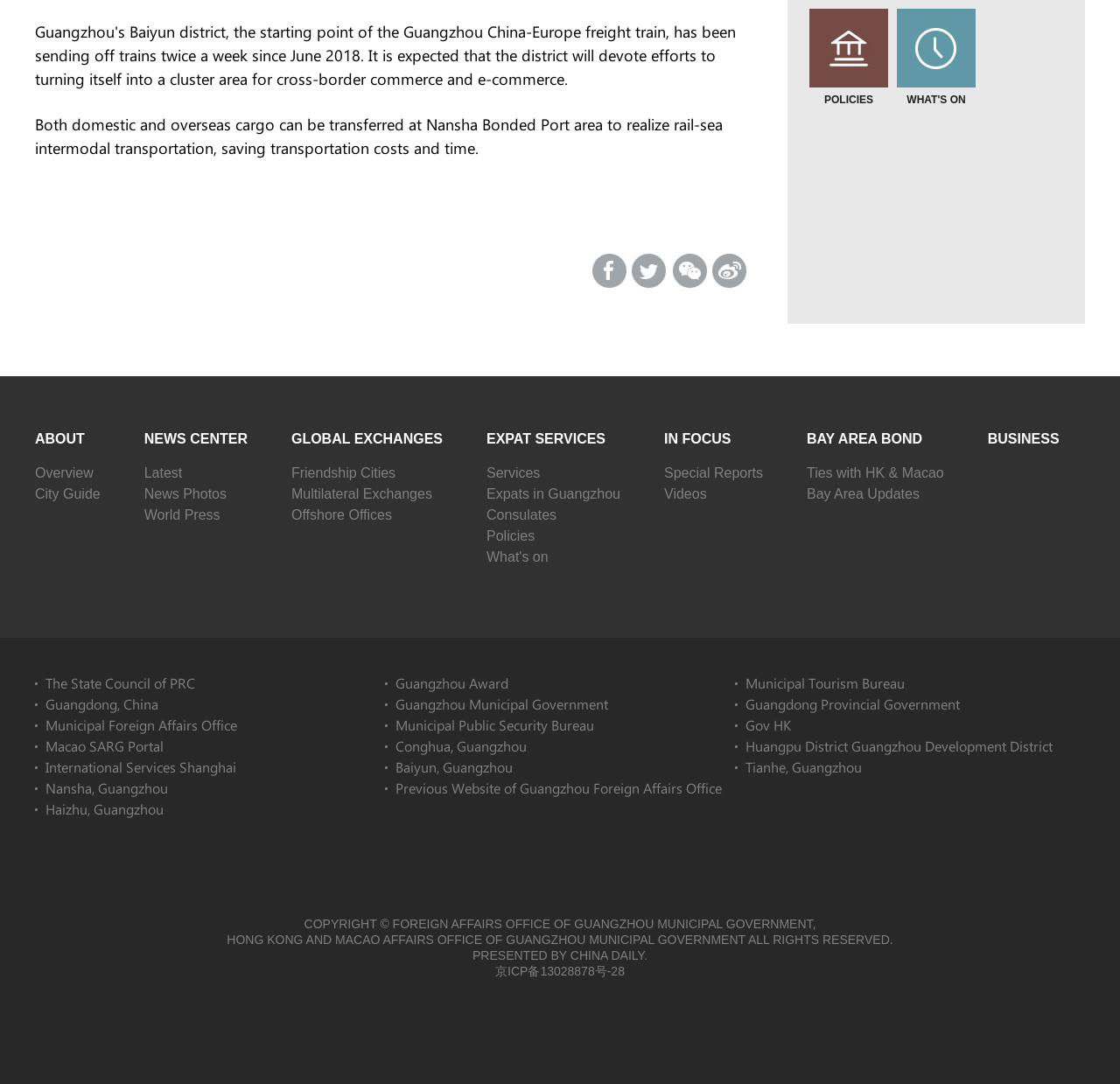What is the relationship between Guangzhou and HK & Macao?
Examine the screenshot and reply with a single word or phrase.

Ties